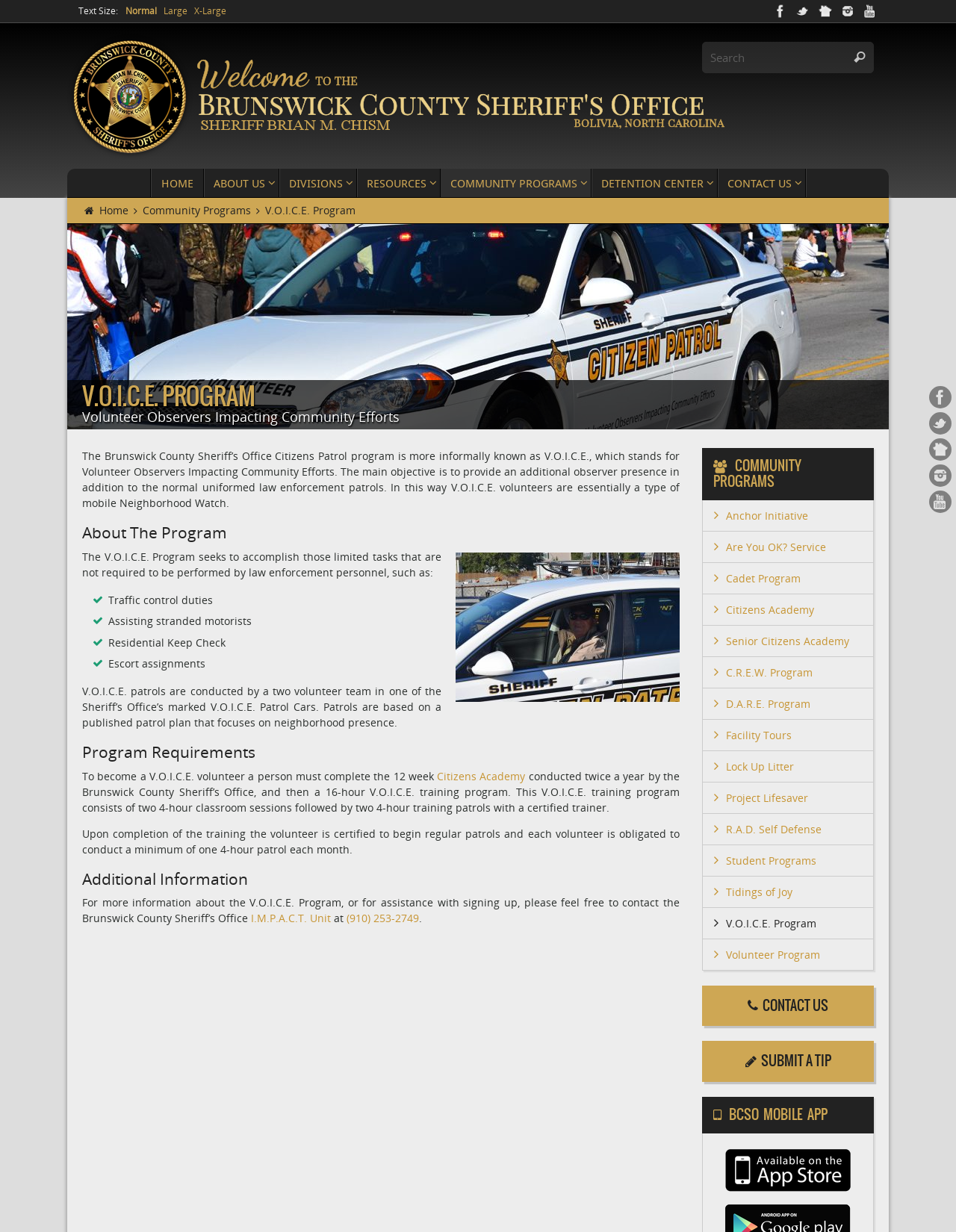How many hours of patrol is a V.O.I.C.E. volunteer obligated to conduct each month?
Answer the question in as much detail as possible.

The number of hours of patrol a V.O.I.C.E. volunteer is obligated to conduct each month can be found in the StaticText 'Upon completion of the training the volunteer is certified to begin regular patrols and each volunteer is obligated to conduct a minimum of one 4-hour patrol each month.' which is part of the main content of the webpage.